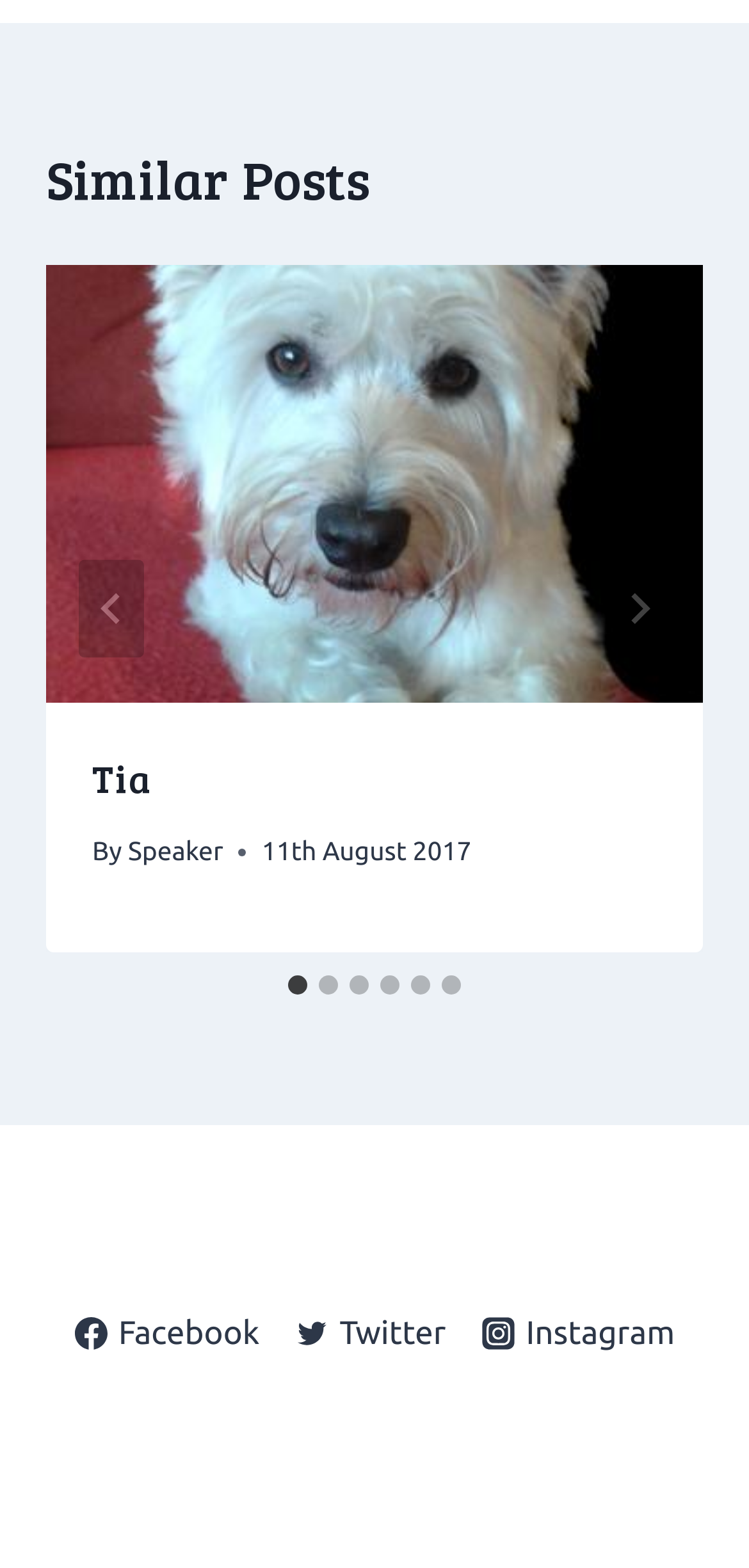What is the purpose of the 'Next' button?
Look at the image and respond to the question as thoroughly as possible.

The 'Next' button is a child of the region element with the role description 'Posts', and it controls the splide01-track element, which suggests that it is used to navigate to the next slide.